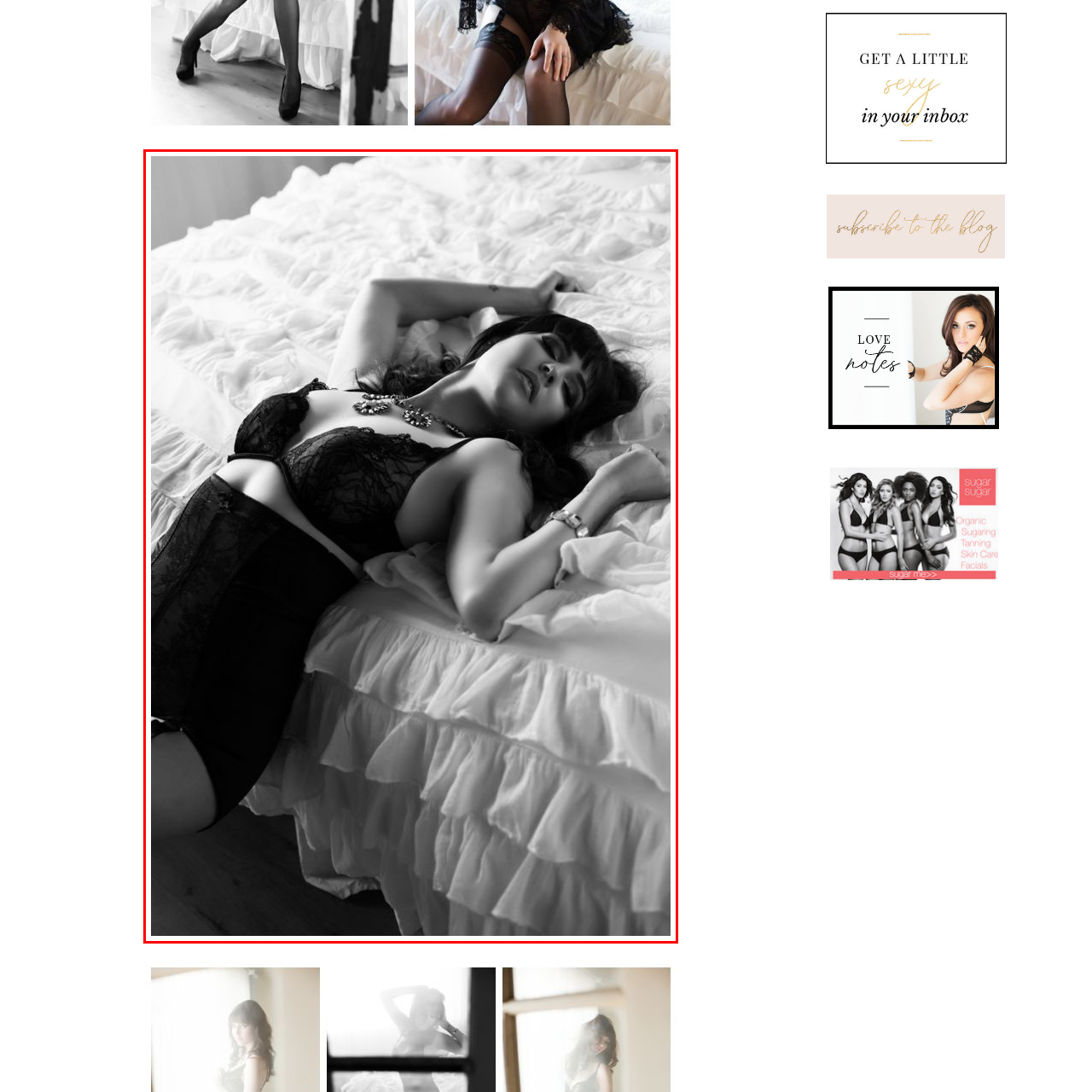Thoroughly describe the content of the image found within the red border.

This striking black and white photograph captures the essence of boudoir photography, showcasing an elegant model elegantly reclined on a soft, ruffled bedspread. Dressed in delicate black lace lingerie, the model exudes a sense of allure and sophistication. The intricate details of her outfit are beautifully highlighted against the soft textures of the bedding. Her expression is serene and introspective, evoking a blend of confidence and vulnerability. The choice of monochrome enhances the timeless quality of the image, inviting viewers to appreciate the artistry of the moment and the intimate atmosphere created by the soft lighting. This evocative portrayal is part of a series that emphasizes beauty and self-expression, making it a standout piece in modern photographic art.